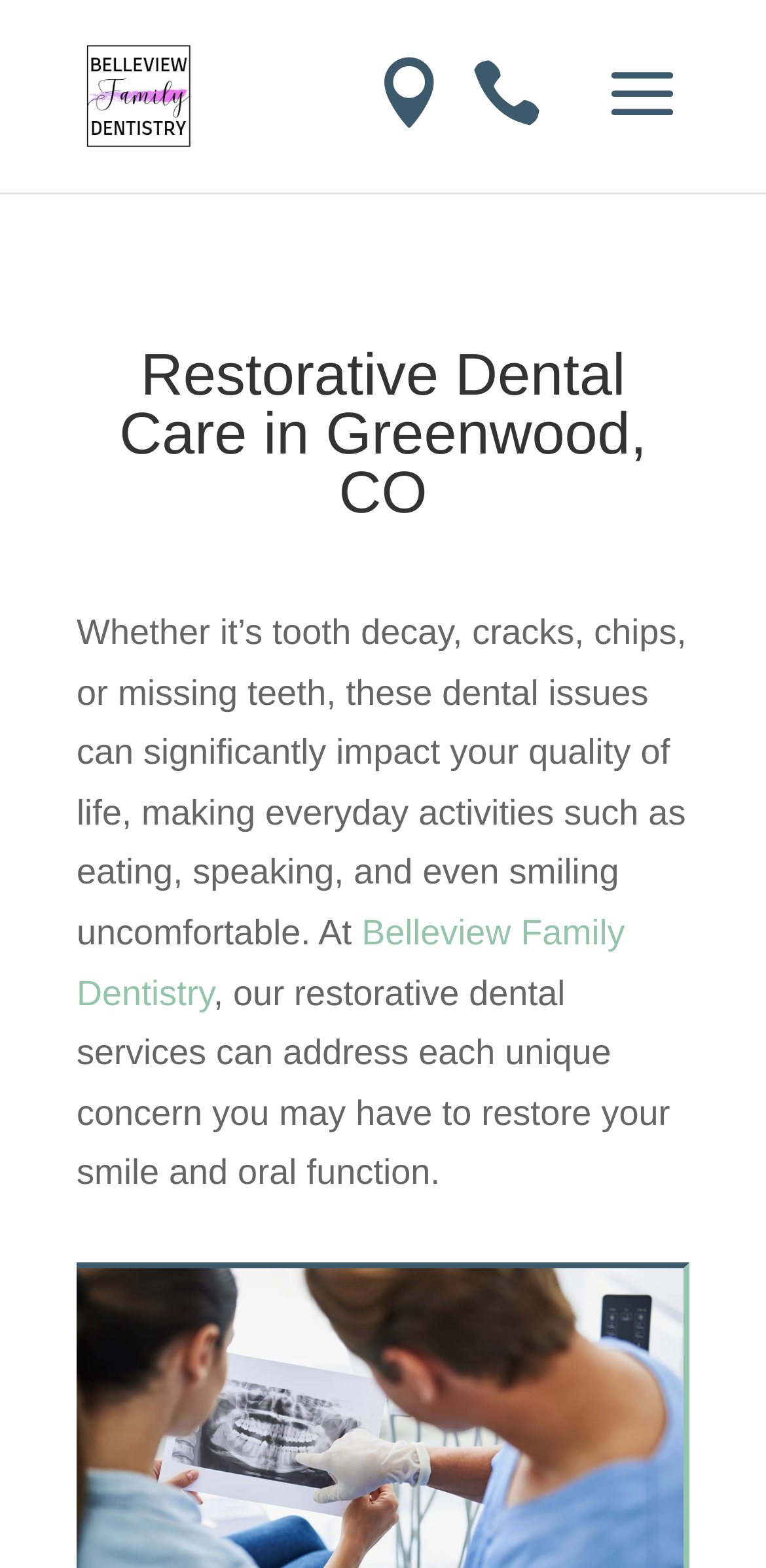Identify the text that serves as the heading for the webpage and generate it.

Restorative Dental Care in Greenwood, CO